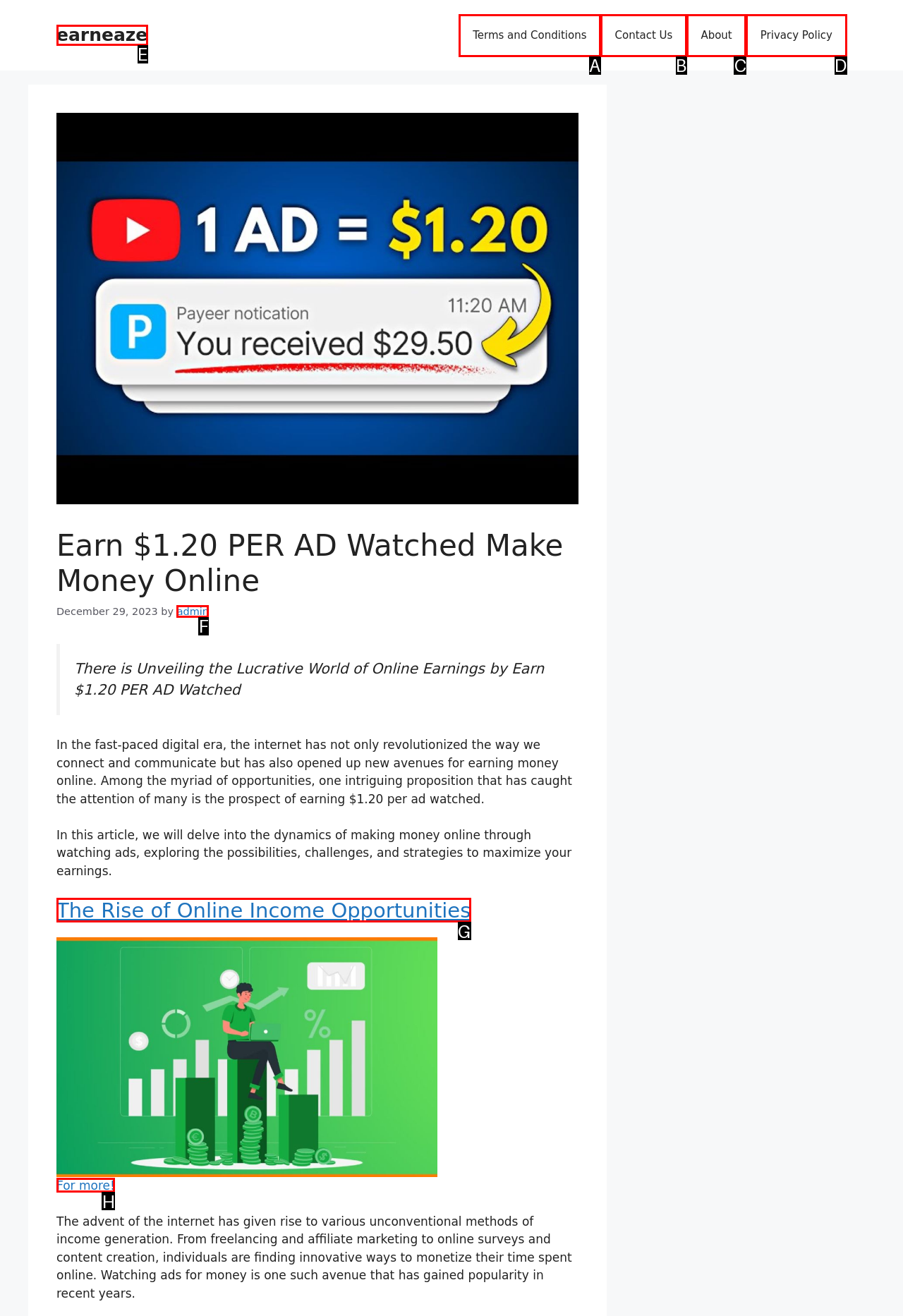Identify the letter of the option that should be selected to accomplish the following task: Click the 'admin' link. Provide the letter directly.

F